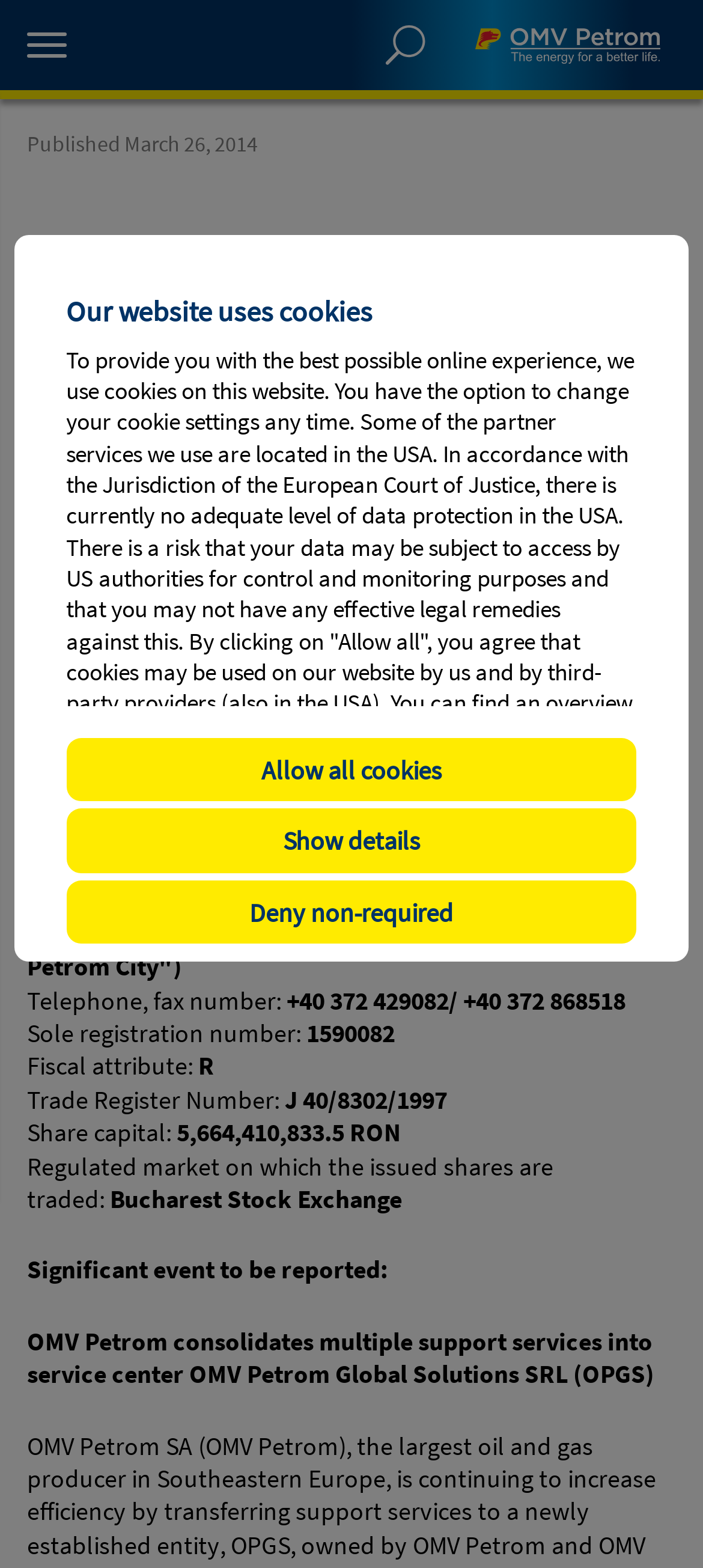What is the share capital?
Refer to the image and offer an in-depth and detailed answer to the question.

I found the answer by looking at the section that lists the details of the issuer, which is located below the heading 'Ad-hoc report - OMV Petrom consolidates multiple support services into service center OMV Petrom Global Solutions SRL'. The text 'Share capital:' is followed by '5,664,410,833.5 RON', which is the answer.